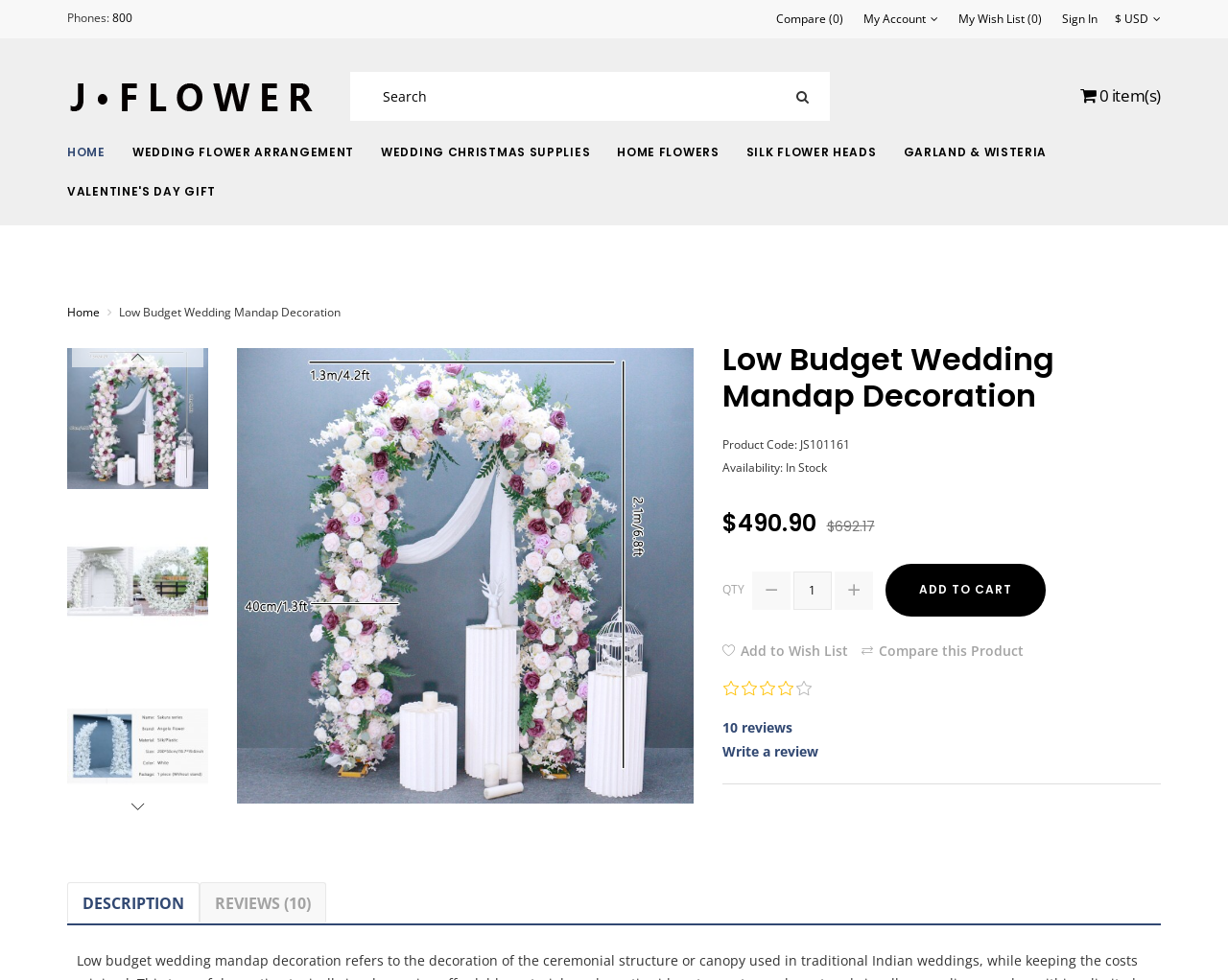Create a detailed narrative of the webpage’s visual and textual elements.

This webpage is about "Low Budget Wedding Mandap Decoration". At the top left corner, there is a phone number "800" and a link to compare products. Next to it, there are links to "My Account", "My Wish List", and "Sign In". The currency is set to USD. 

On the top right corner, there is a logo of "Jewishbyte" with an image, and a button showing the number of items in the cart. Below it, there is a search bar with a magnifying glass icon. 

The main navigation menu is located below the search bar, with links to "HOME", "WEDDING FLOWER ARRANGEMENT", "WEDDING CHRISTMAS SUPPLIES", "HOME FLOWERS", "SILK FLOWER HEADS", "GARLAND & WISTERIA", and "VALENTINE'S DAY GIFT". 

Below the navigation menu, there is a large image of "Low Budget Wedding Mandap Decoration" with three smaller images of the same product below it. On the right side of the images, there are social media links and a heading with the product name. 

The product details section is located below the images, with information such as product code, availability, price, and quantity. There are also buttons to add the product to the cart, wish list, or compare it with other products. 

Below the product details, there are links to read reviews and write a review. A horizontal separator line separates the reviews section from the rest of the page. At the bottom, there are links to "DESCRIPTION" and "REVIEWS (10)".